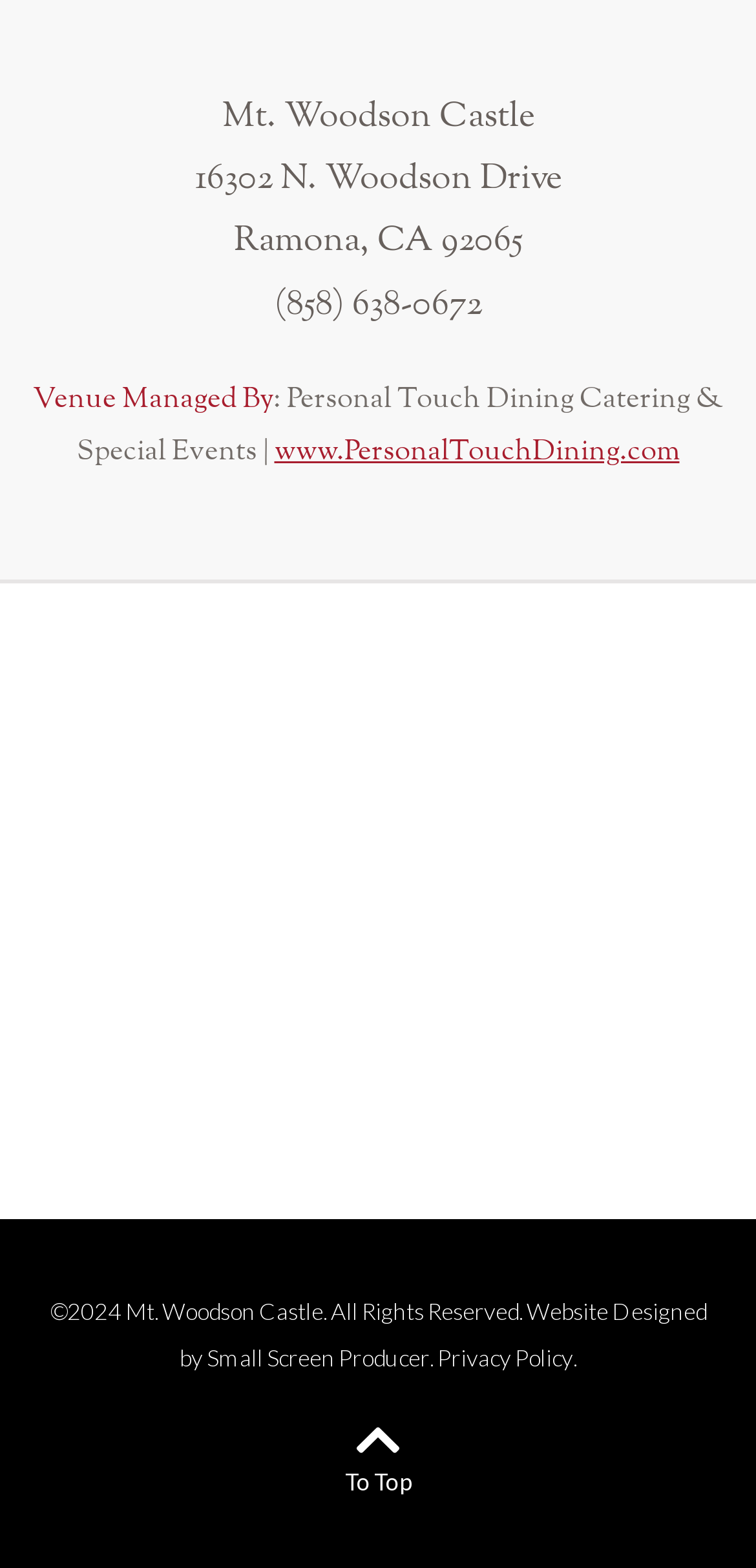Could you find the bounding box coordinates of the clickable area to complete this instruction: "Log in to the account"?

None